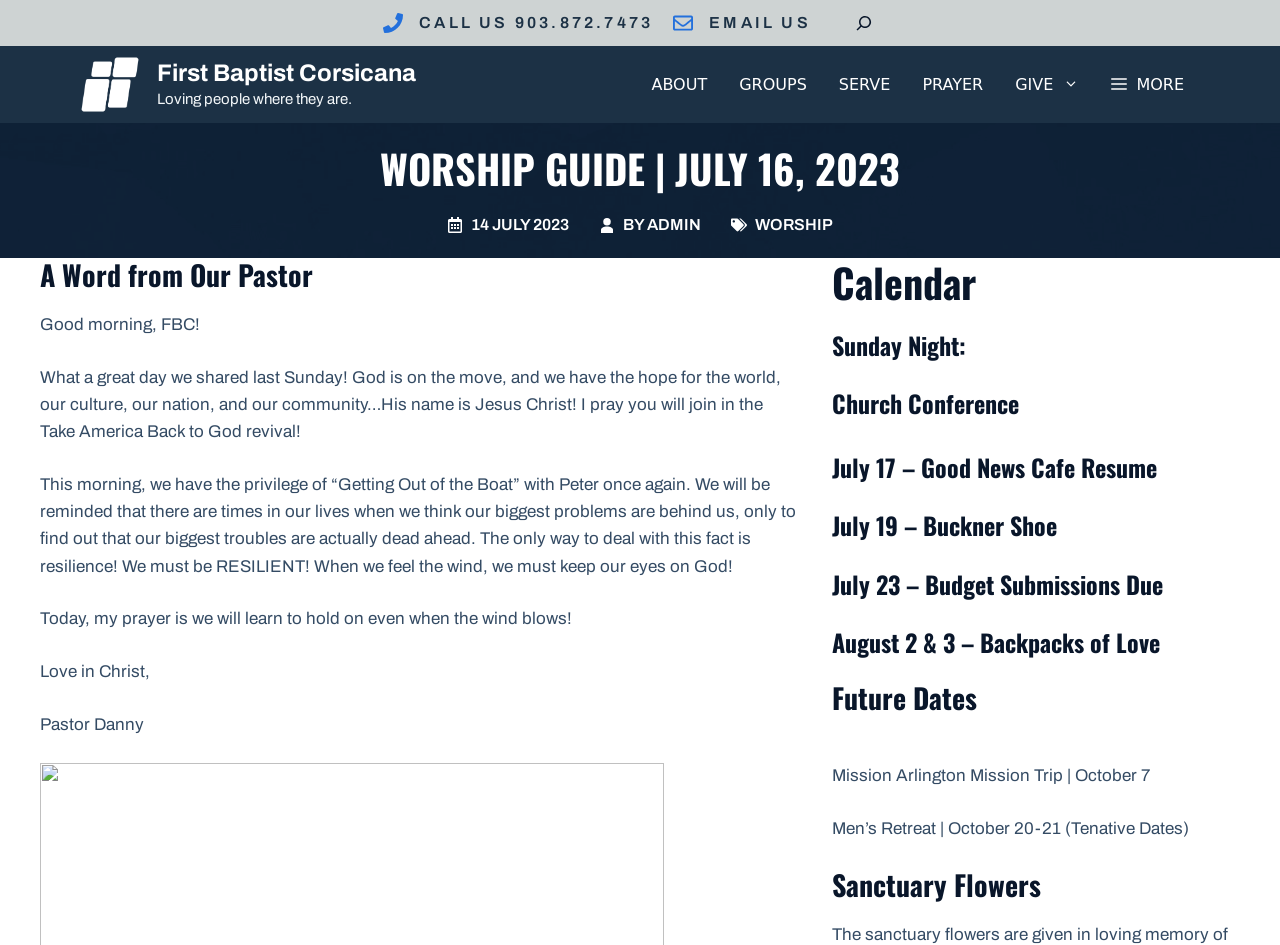Use the details in the image to answer the question thoroughly: 
What is the name of the pastor?

I found the name of the pastor by looking at the static text element 'Pastor Danny' with bounding box coordinates [0.031, 0.756, 0.113, 0.776].